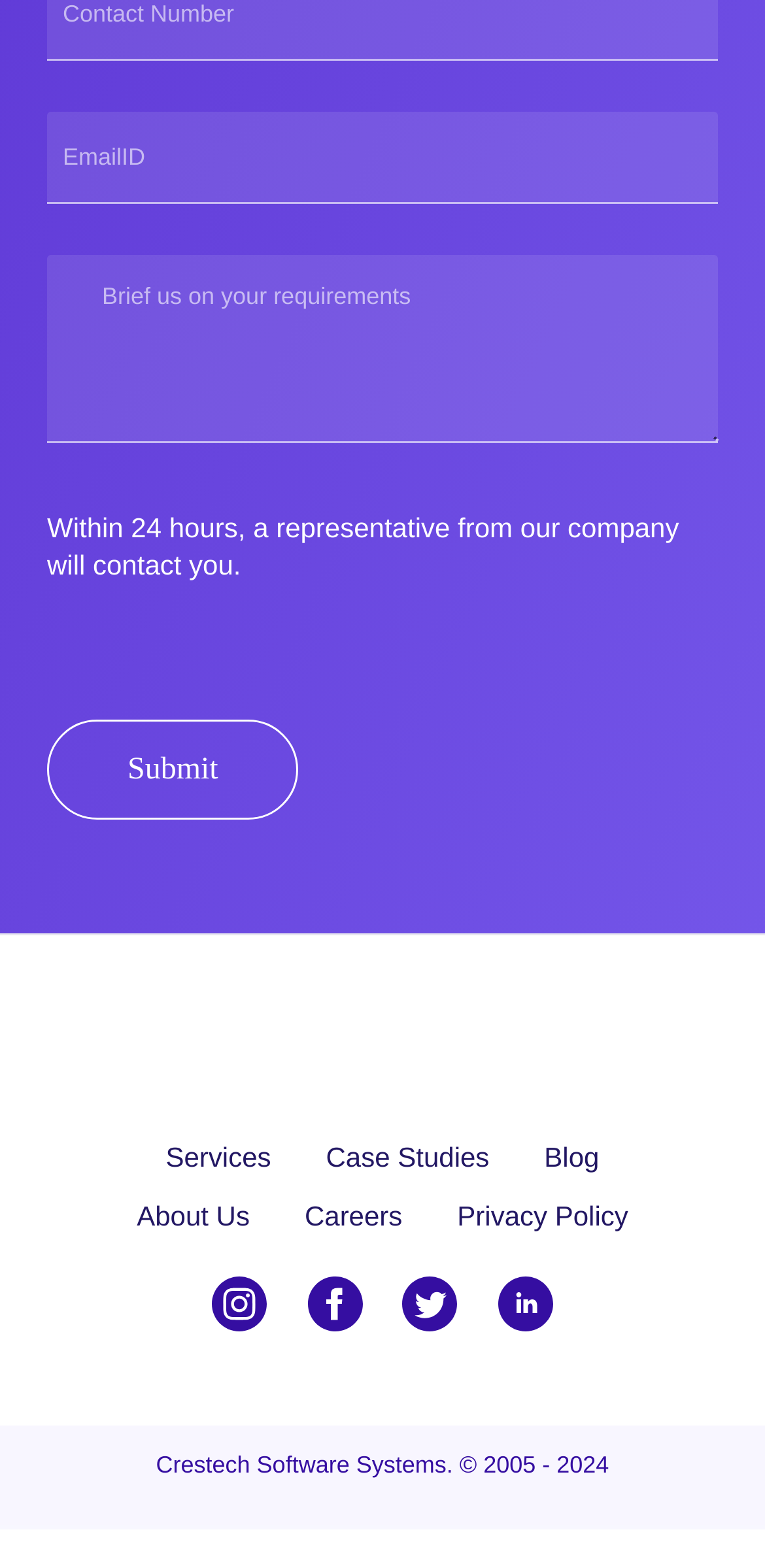How many social media links are present?
Carefully analyze the image and provide a thorough answer to the question.

There are four social media links present, namely Instagram, Facebook, Twitter, and Linkedin, each accompanied by an image icon.